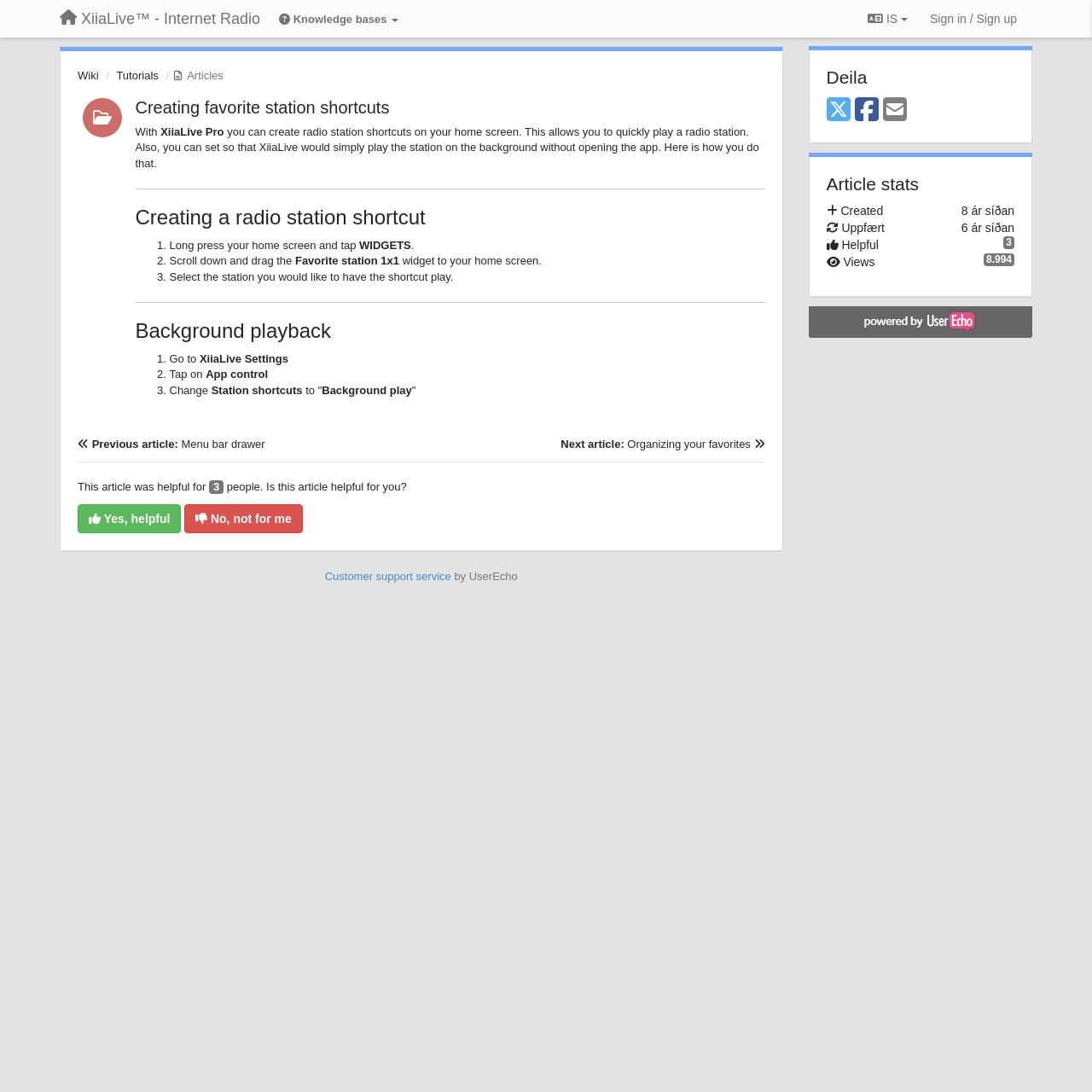How many steps are involved in creating a radio station shortcut?
Give a single word or phrase as your answer by examining the image.

3